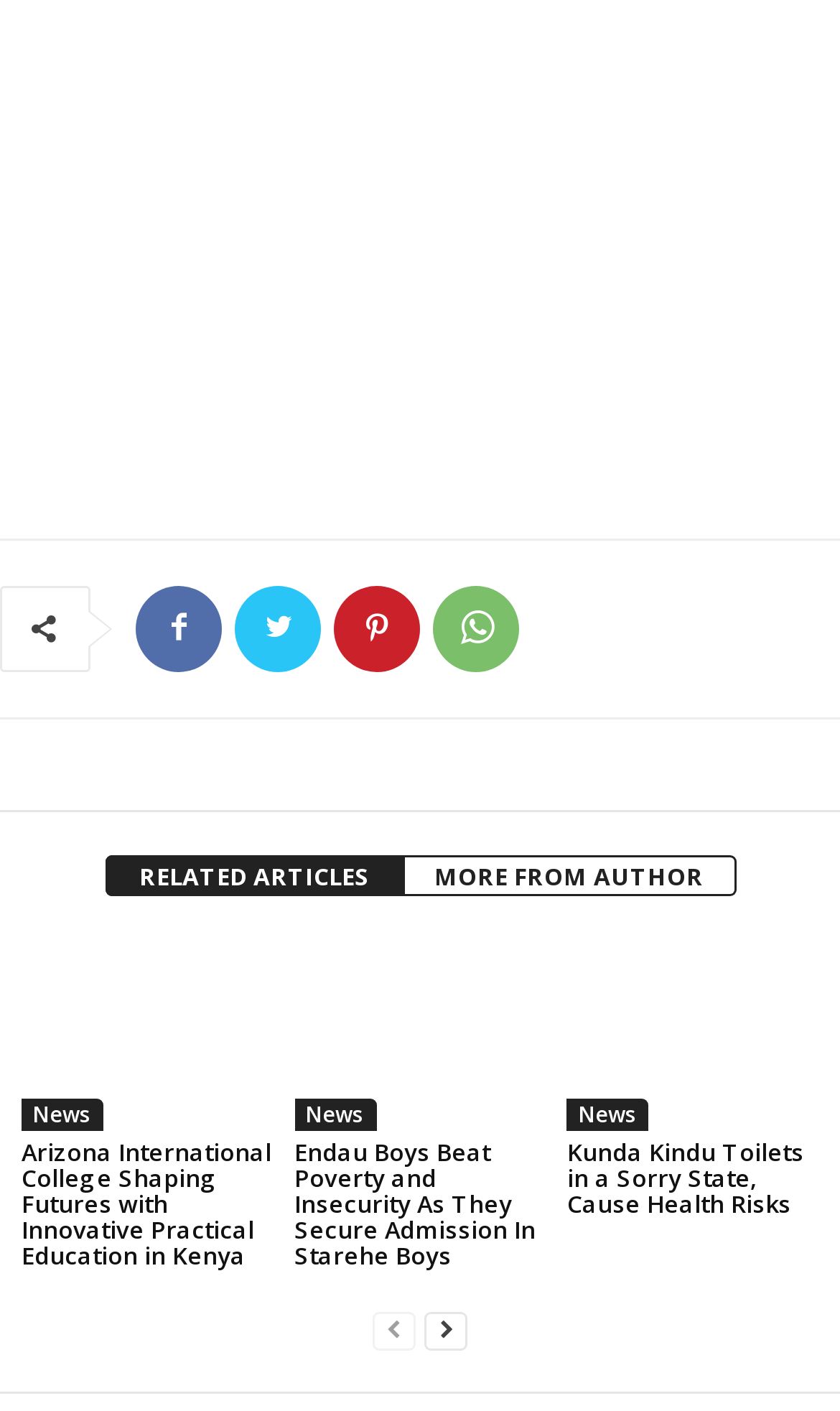What is the title of the first news article?
We need a detailed and exhaustive answer to the question. Please elaborate.

I looked at the first news article heading and link on the webpage, and the title is 'Arizona International College Shaping Futures with Innovative Practical Education in Kenya'.